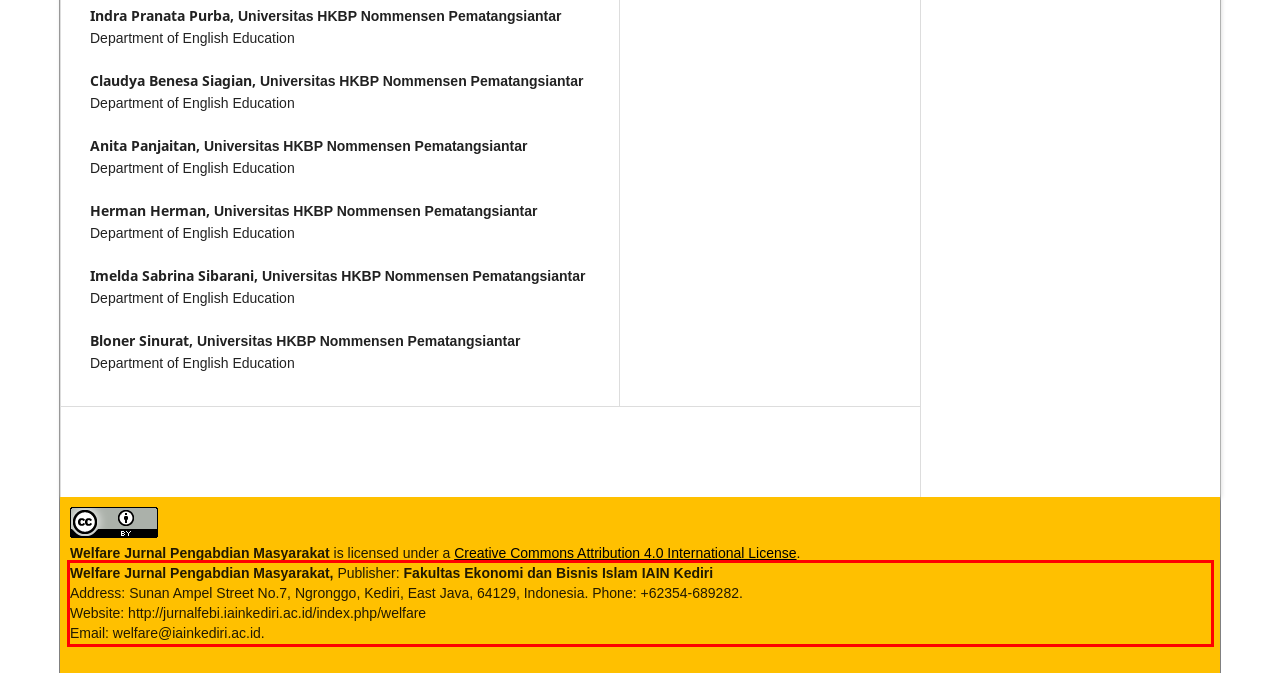Identify and extract the text within the red rectangle in the screenshot of the webpage.

Welfare Jurnal Pengabdian Masyarakat, Publisher: Fakultas Ekonomi dan Bisnis Islam IAIN Kediri Address: Sunan Ampel Street No.7, Ngronggo, Kediri, East Java, 64129, Indonesia. Phone: +62354-689282. Website: http://jurnalfebi.iainkediri.ac.id/index.php/welfare Email: welfare@iainkediri.ac.id.